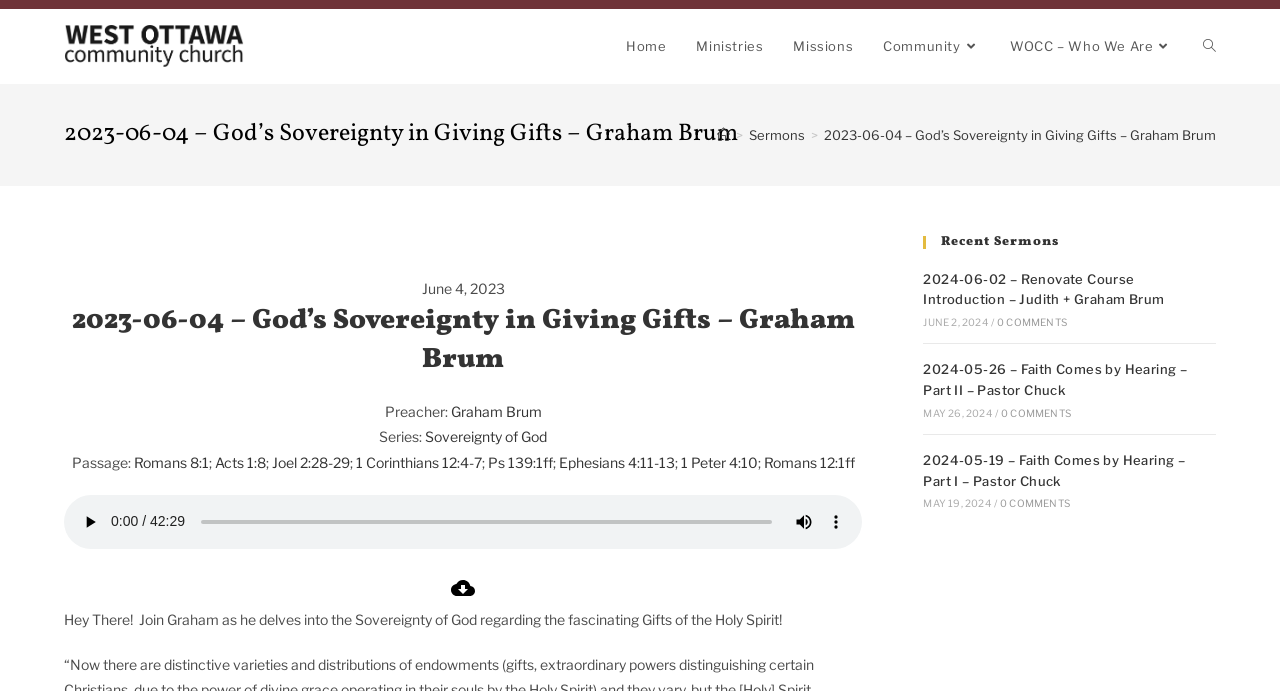Determine the bounding box coordinates for the area that should be clicked to carry out the following instruction: "View the sermon '2024-06-02 – Renovate Course Introduction – Judith + Graham Brum'".

[0.721, 0.392, 0.91, 0.445]